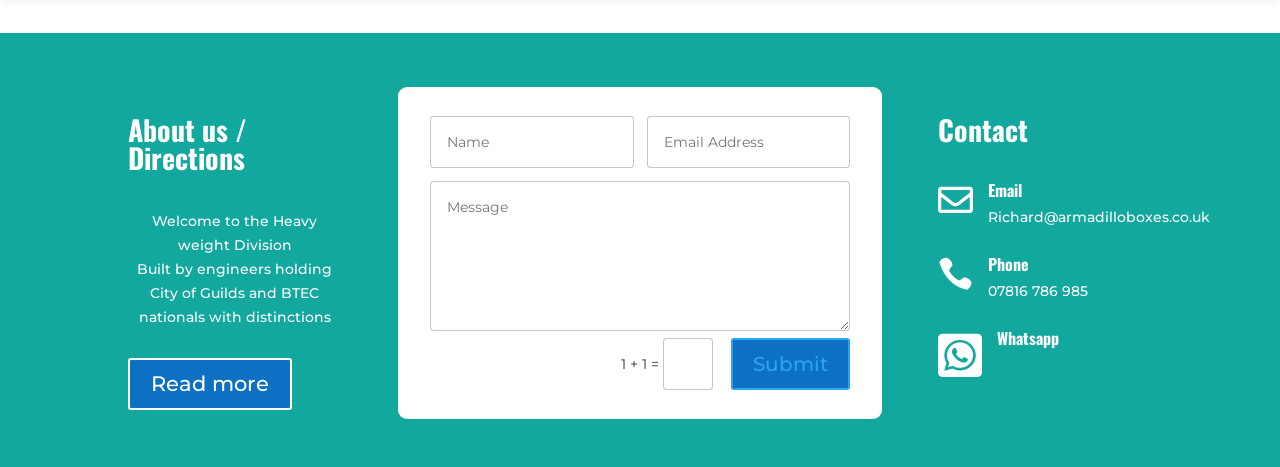Locate the bounding box coordinates of the clickable region to complete the following instruction: "Click the 'Email' link."

[0.772, 0.382, 0.799, 0.433]